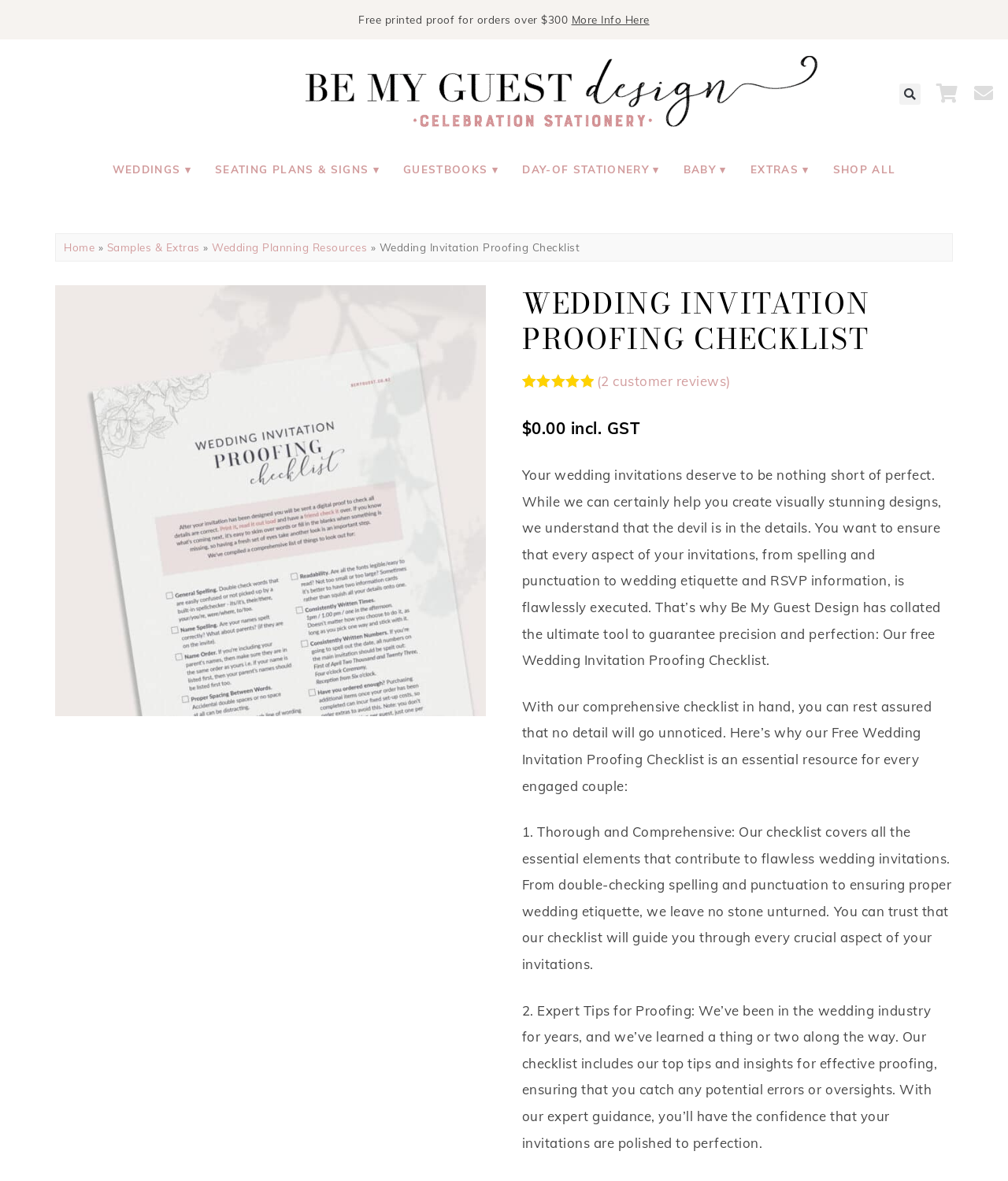Carefully examine the image and provide an in-depth answer to the question: What is the purpose of the Wedding Invitation Proofing Checklist?

The answer can be found in the static text element 'Your wedding invitations deserve to be nothing short of perfect... That’s why Be My Guest Design has collated the ultimate tool to guarantee precision and perfection: Our free Wedding Invitation Proofing Checklist.' which explains the purpose of the checklist.